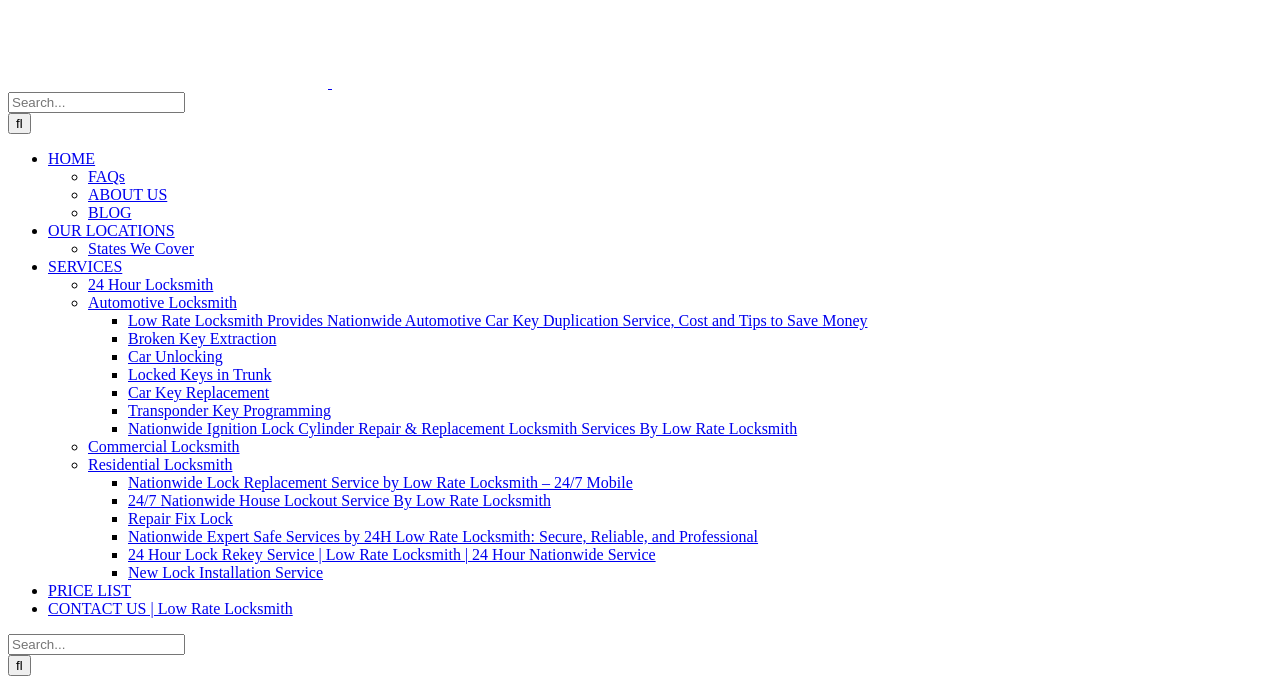Locate the bounding box of the UI element with the following description: "aria-label="Search" value=""".

[0.006, 0.167, 0.024, 0.198]